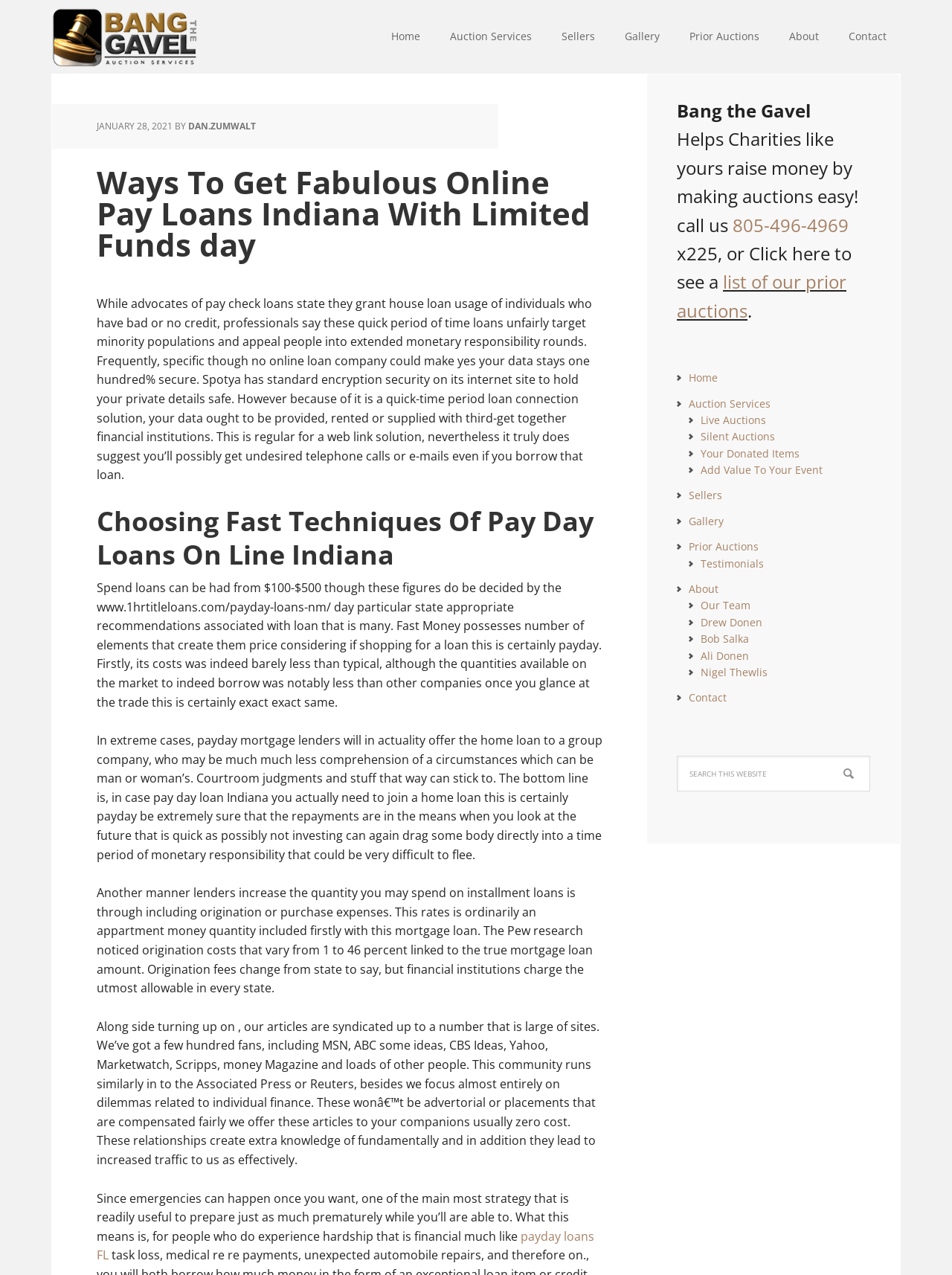Identify the first-level heading on the webpage and generate its text content.

Ways To Get Fabulous Online Pay Loans Indiana With Limited Funds day